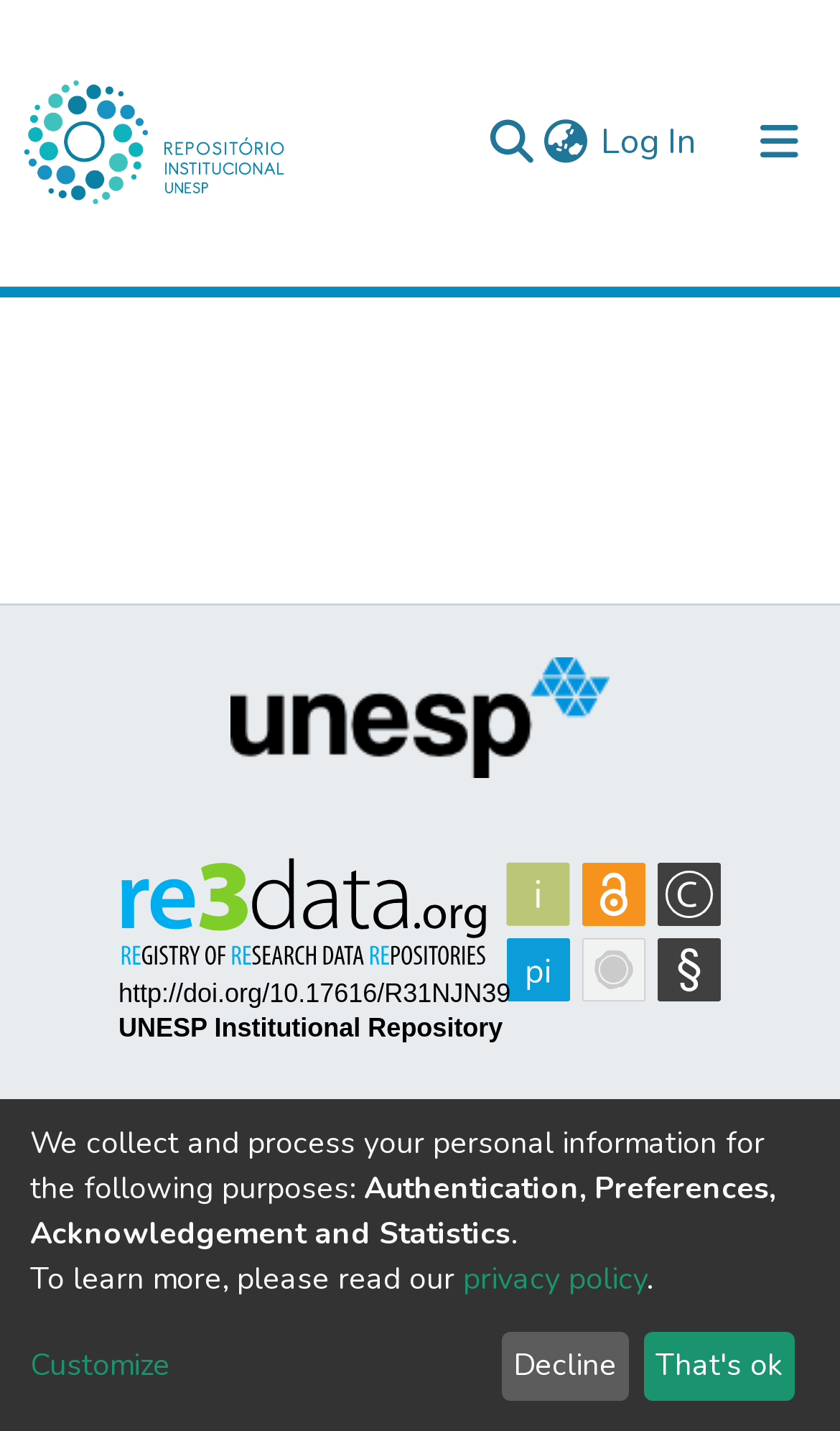Determine the bounding box coordinates for the UI element matching this description: "aria-label="Open navigation menu"".

None